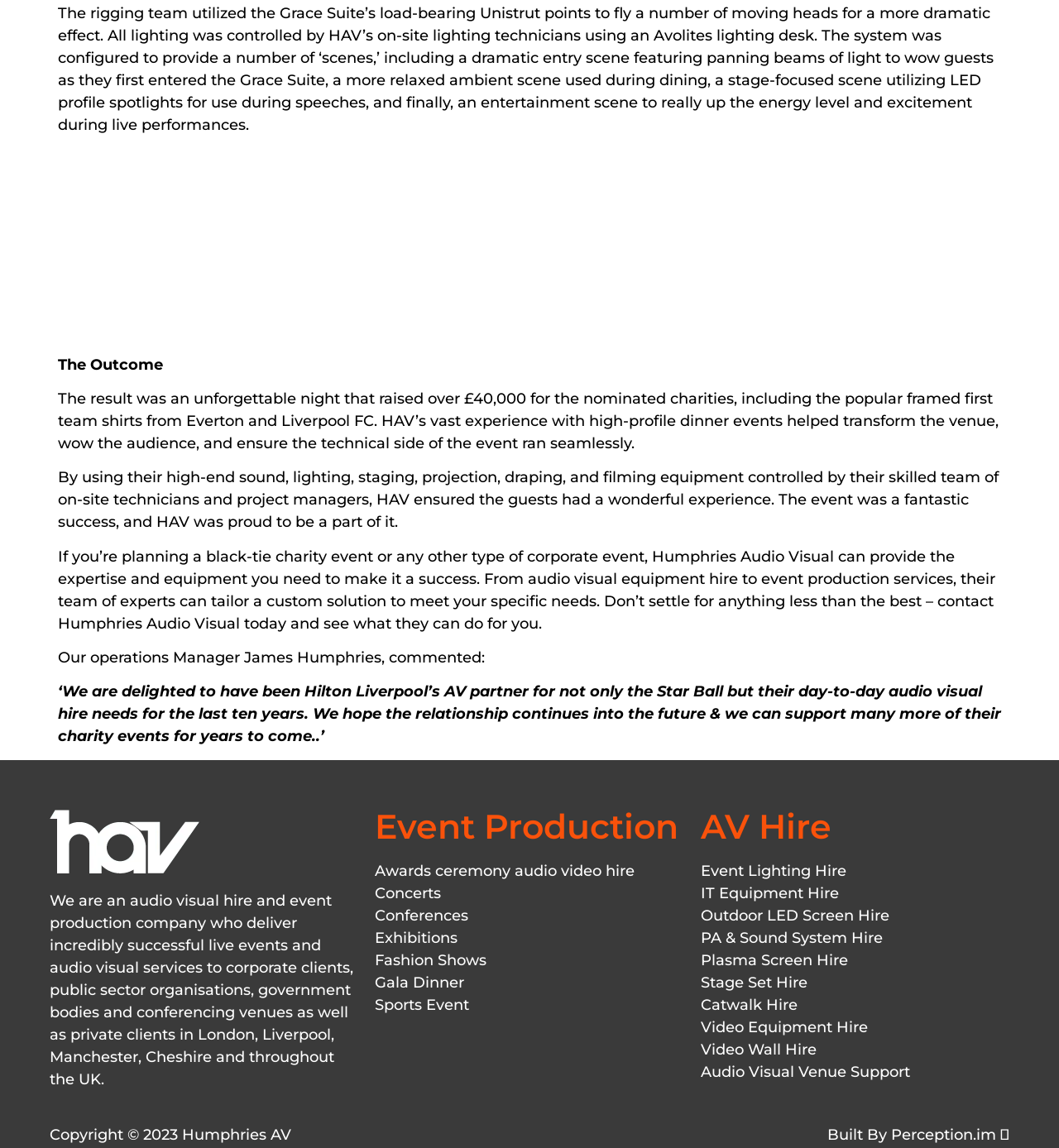Determine the bounding box coordinates of the clickable element to achieve the following action: 'Click Gala Dinner'. Provide the coordinates as four float values between 0 and 1, formatted as [left, top, right, bottom].

[0.354, 0.846, 0.646, 0.866]